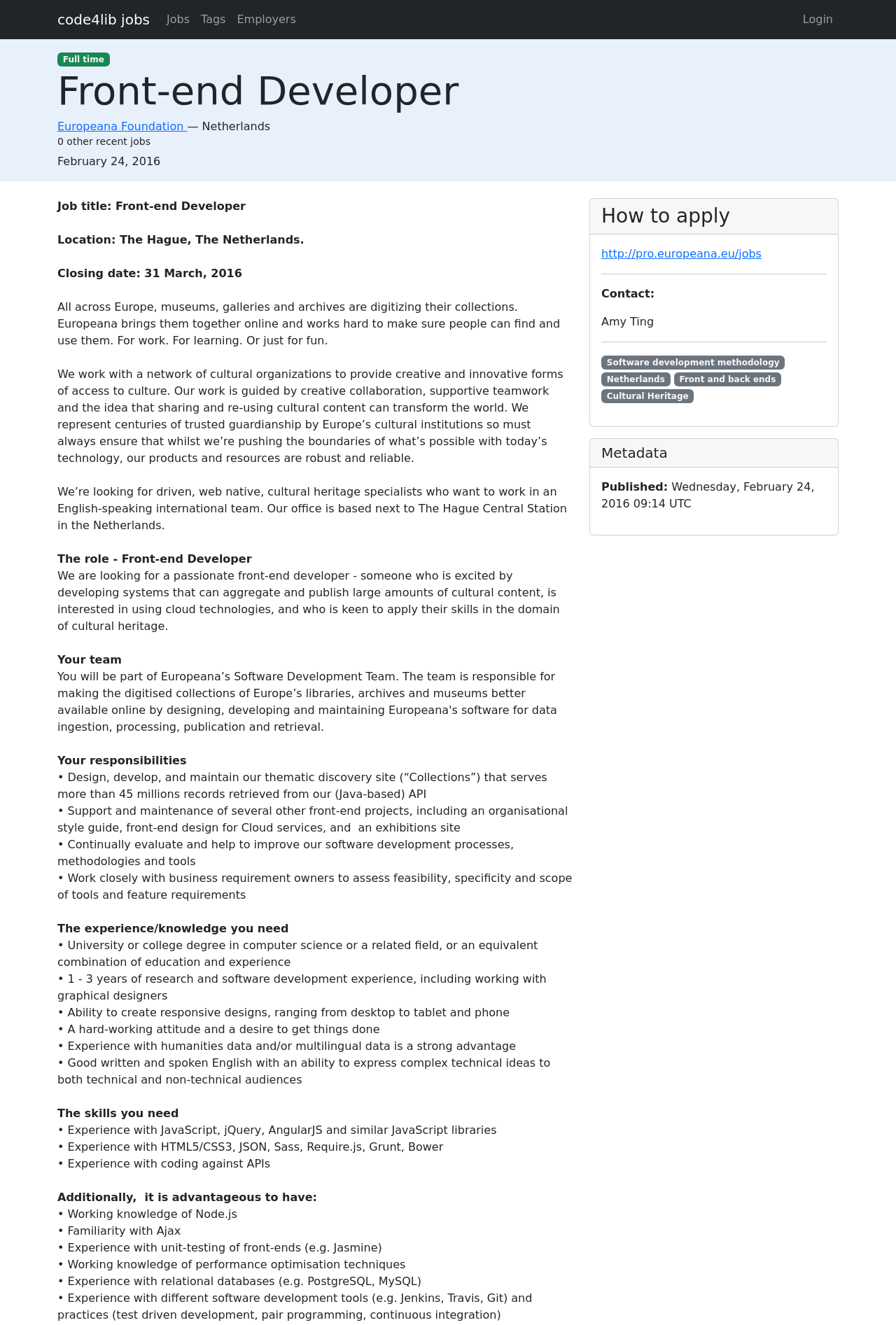How many years of experience are required for the job?
Provide a detailed answer to the question using information from the image.

The experience requirement can be found in the text '1 - 3 years of research and software development experience...' which is located in the section describing the job requirements, with a bounding box of [0.064, 0.734, 0.61, 0.757].